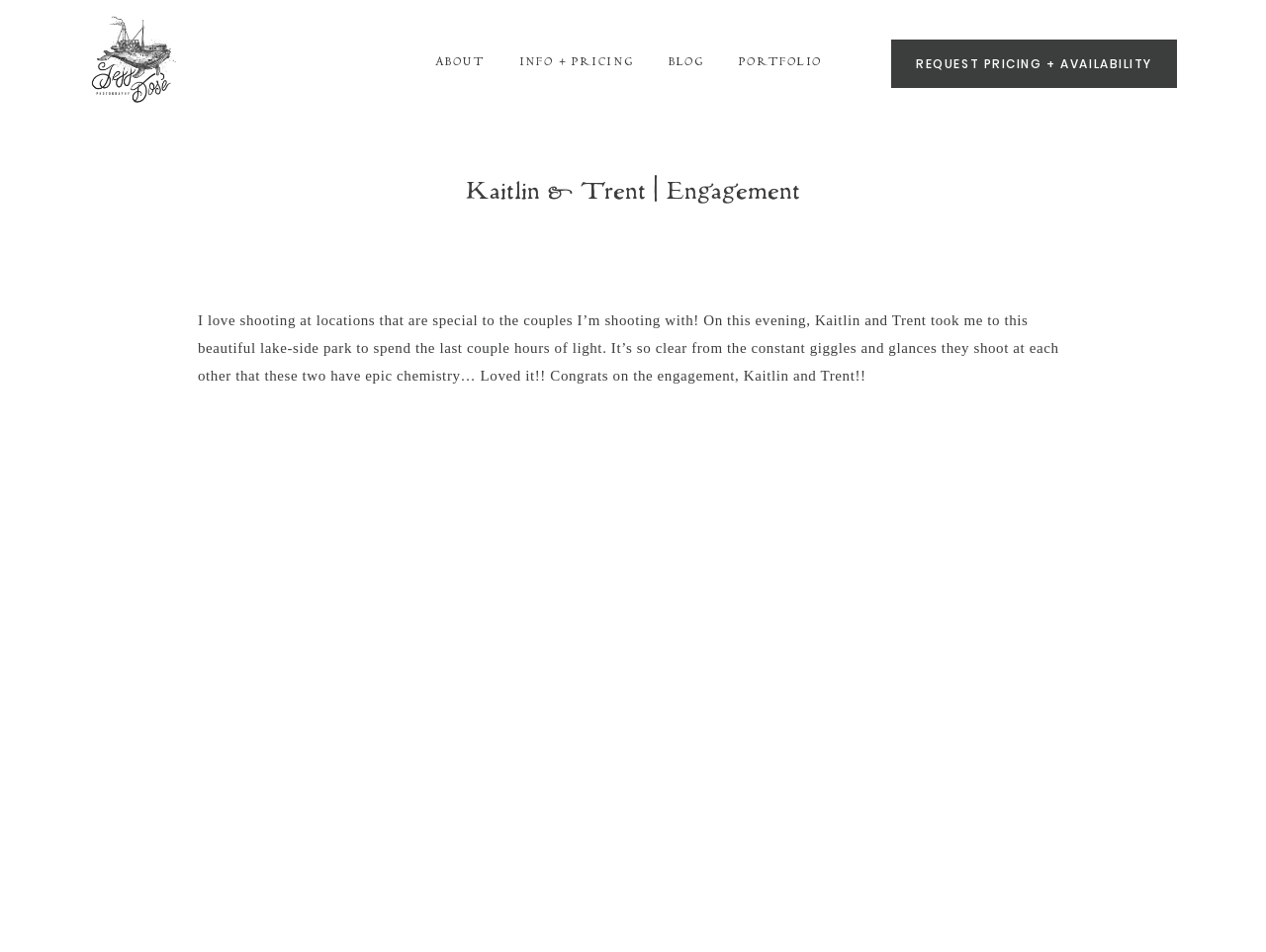Please find and generate the text of the main heading on the webpage.

Kaitlin & Trent | Engagement